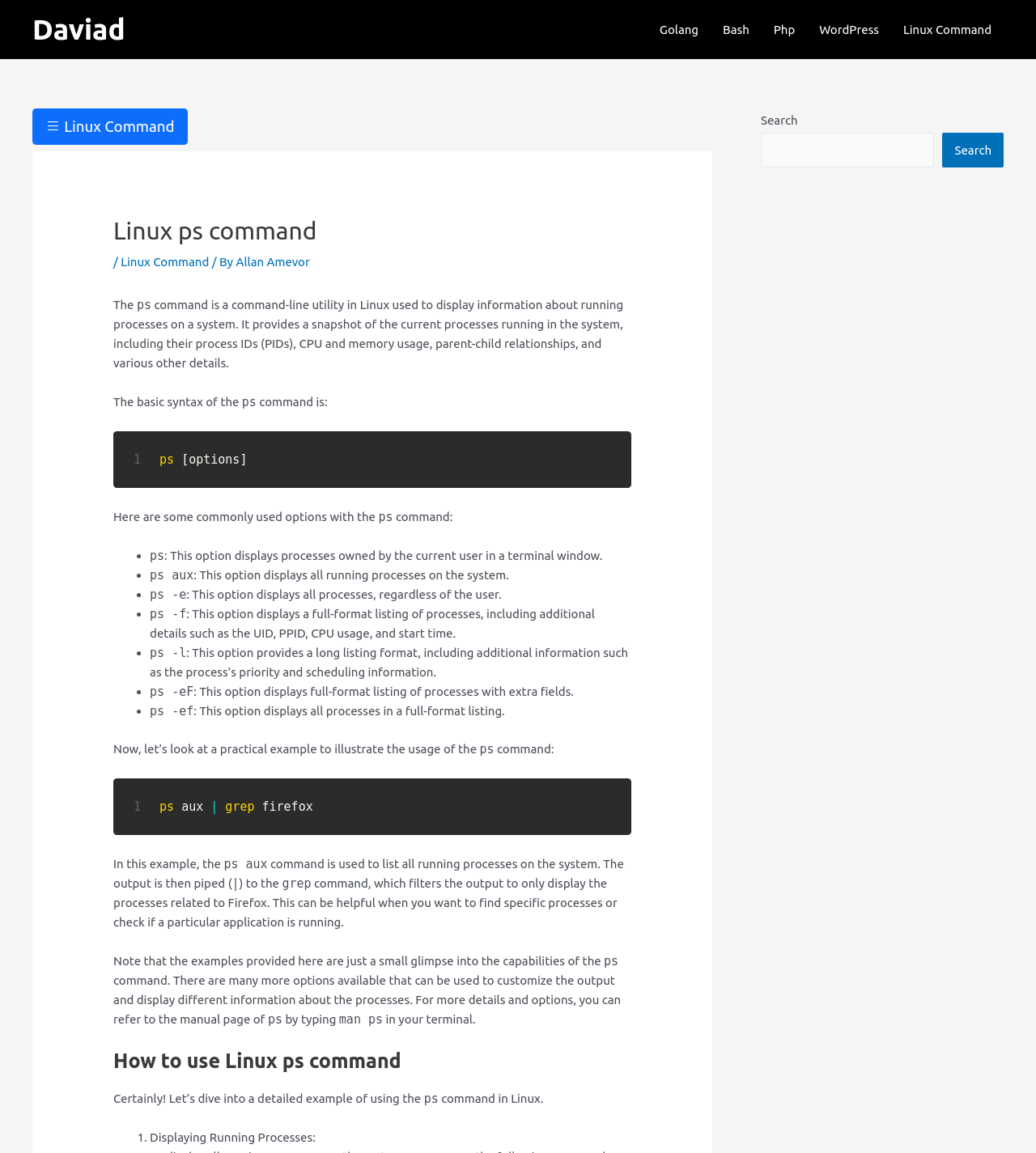What does the ps aux option do?
Look at the image and provide a detailed response to the question.

The ps aux option displays all running processes on the system. It provides a comprehensive list of all processes, including their process IDs, CPU and memory usage, and other details.